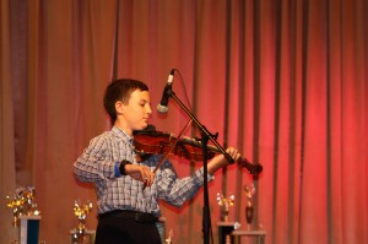Write a descriptive caption for the image, covering all notable aspects.

The image captures a young boy confidently performing on stage with a violin. He is dressed in a stylish checked shirt and appears focused as he plays into a microphone, showcasing his talent. Behind him, there's a backdrop of shimmering trophies, likely awarded for a competition. The lighting adds a warm glow to the performance, enhancing the overall festive atmosphere. This moment is part of the Ontario Open Fiddle and Step Dance Contest held in Bobcaygeon, where young musicians come together to showcase their skills and passion for music.